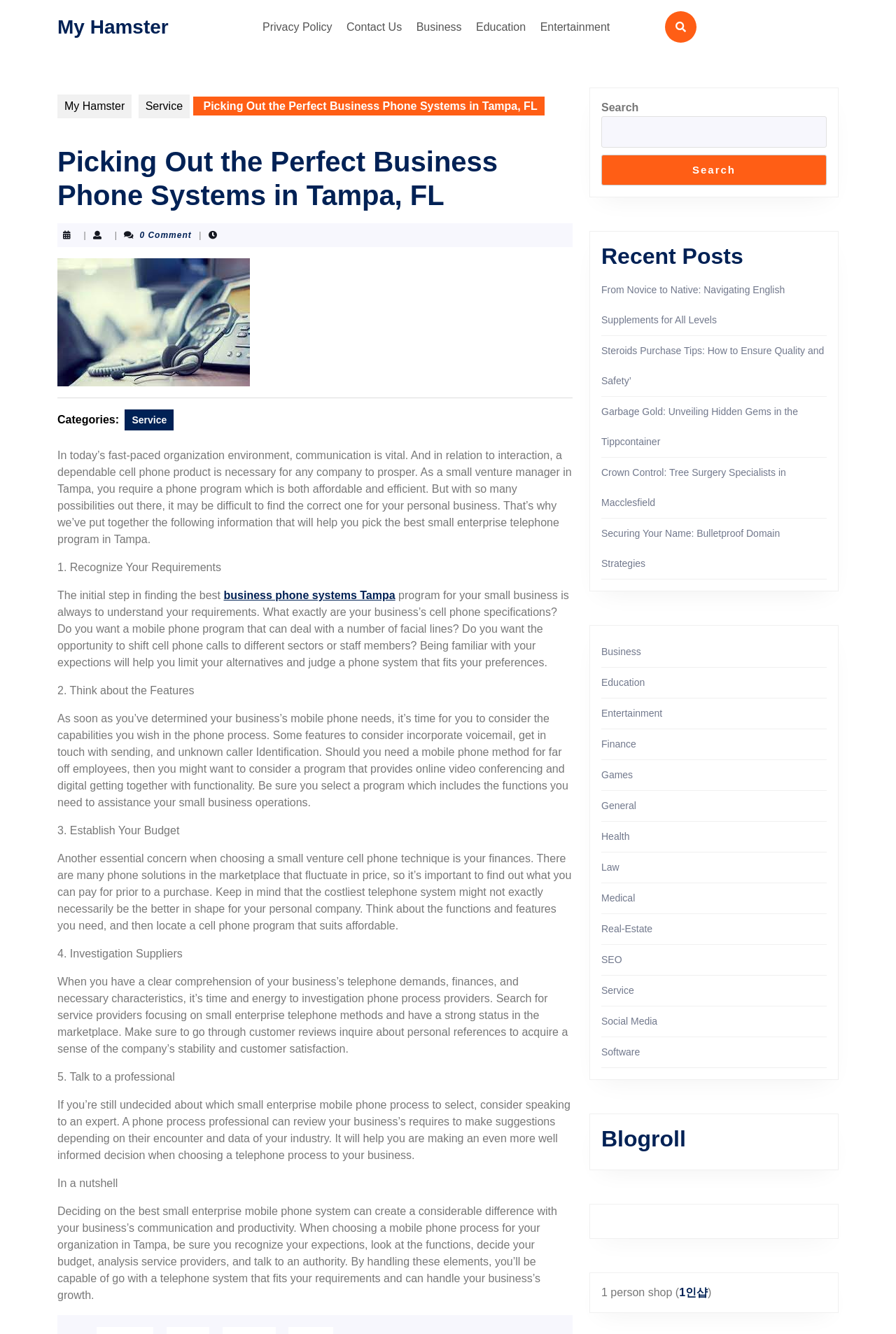Respond to the following query with just one word or a short phrase: 
What is the purpose of the search box?

To search the website